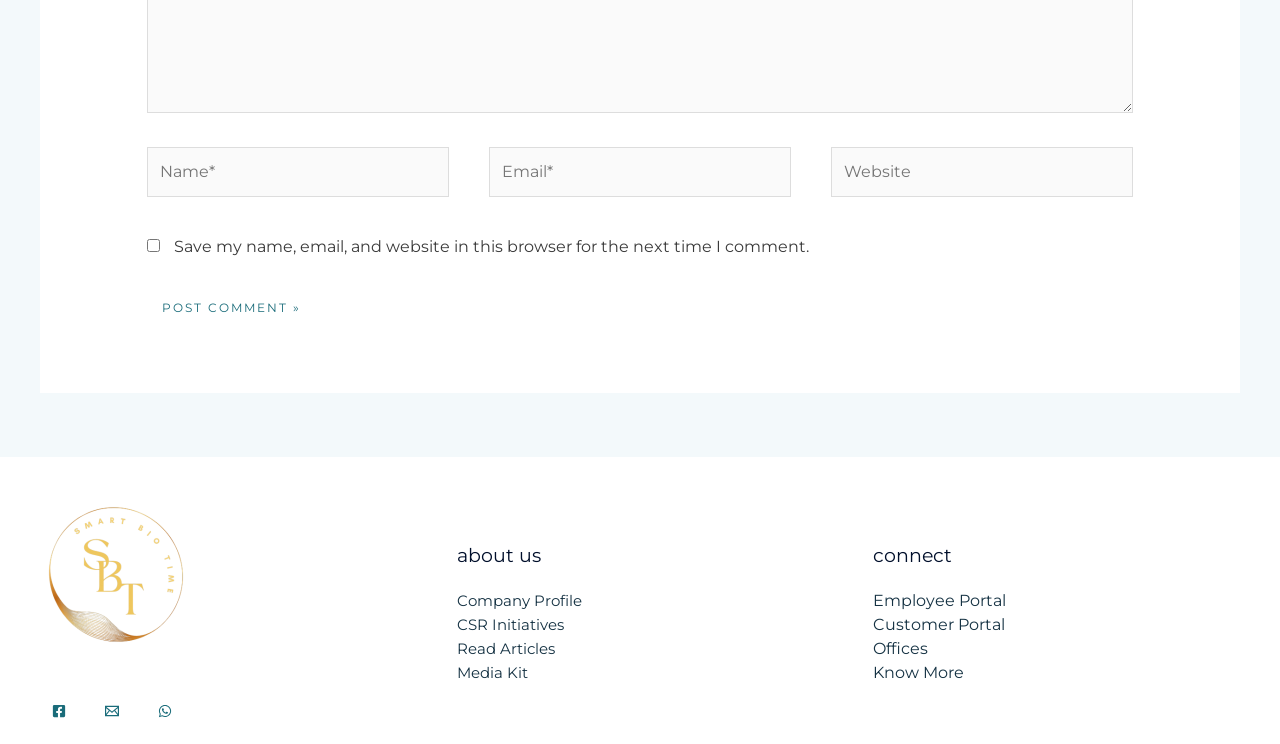Can you find the bounding box coordinates of the area I should click to execute the following instruction: "Enter your name"?

[0.115, 0.197, 0.351, 0.264]